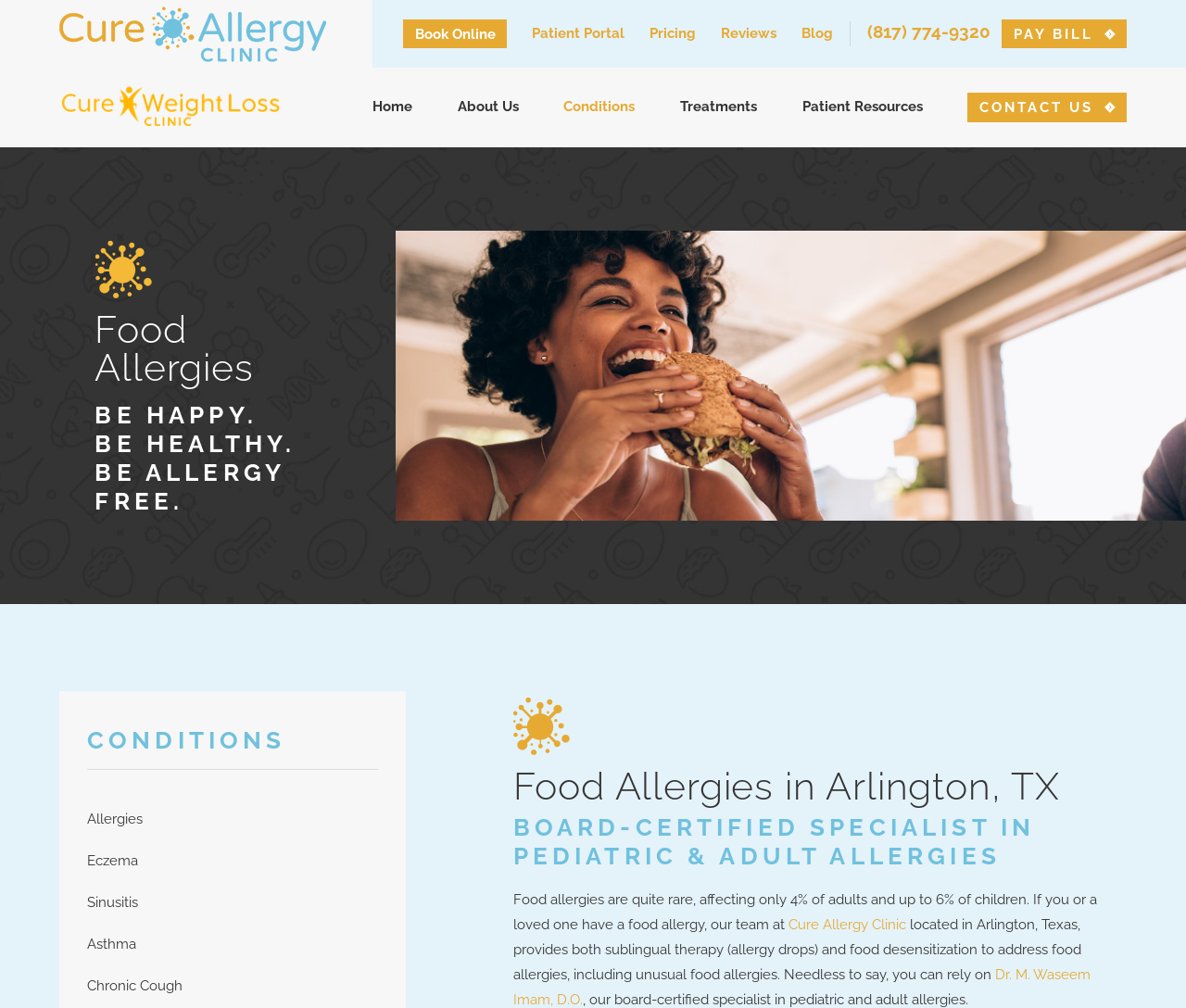What is the phone number to contact the clinic?
Using the details from the image, give an elaborate explanation to answer the question.

I found the phone number by looking at the link with the text '(817) 774-9320' which is located at the top navigation bar of the webpage.